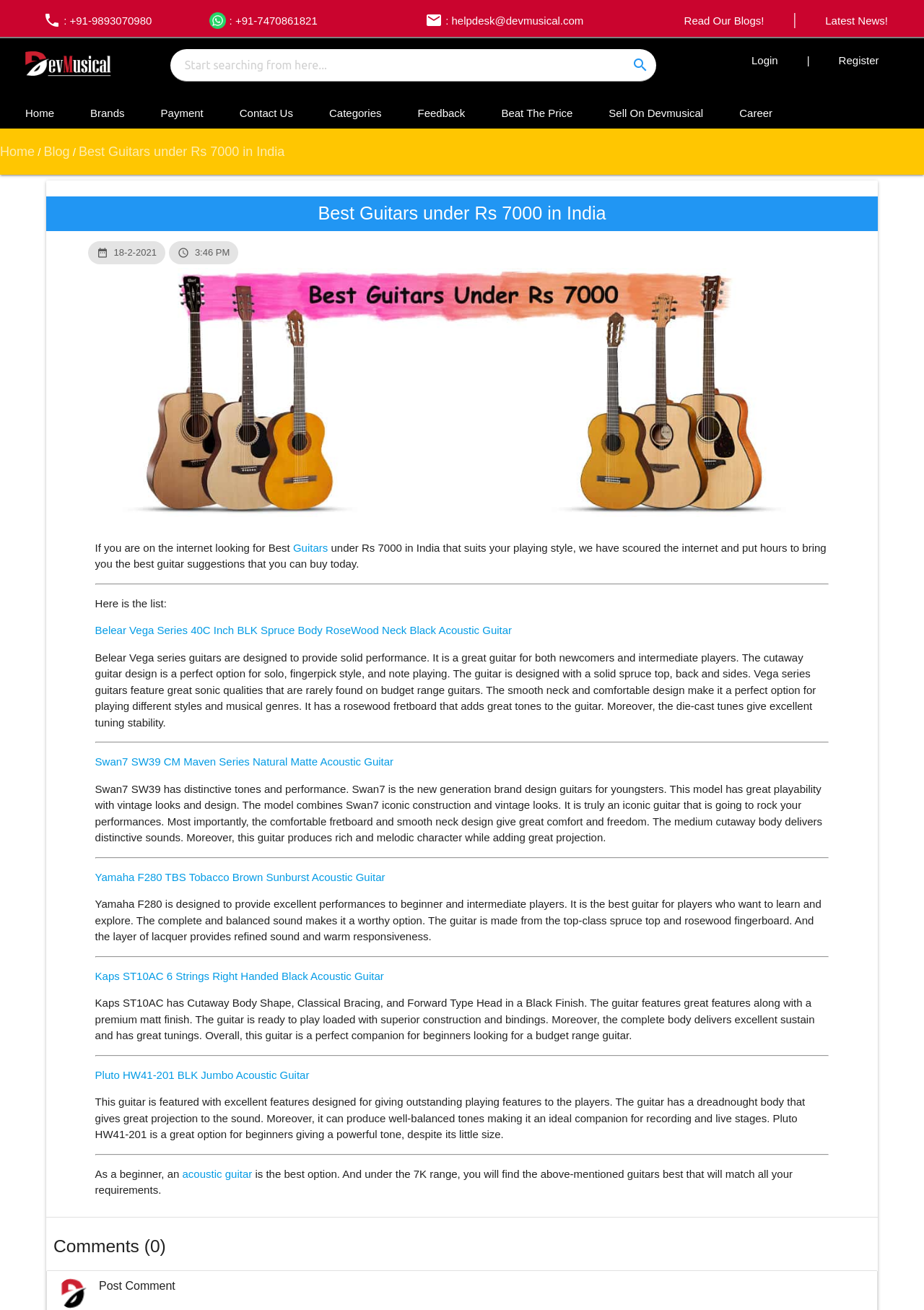Provide the bounding box coordinates of the HTML element described as: "Read Our Blogs!". The bounding box coordinates should be four float numbers between 0 and 1, i.e., [left, top, right, bottom].

[0.709, 0.01, 0.858, 0.021]